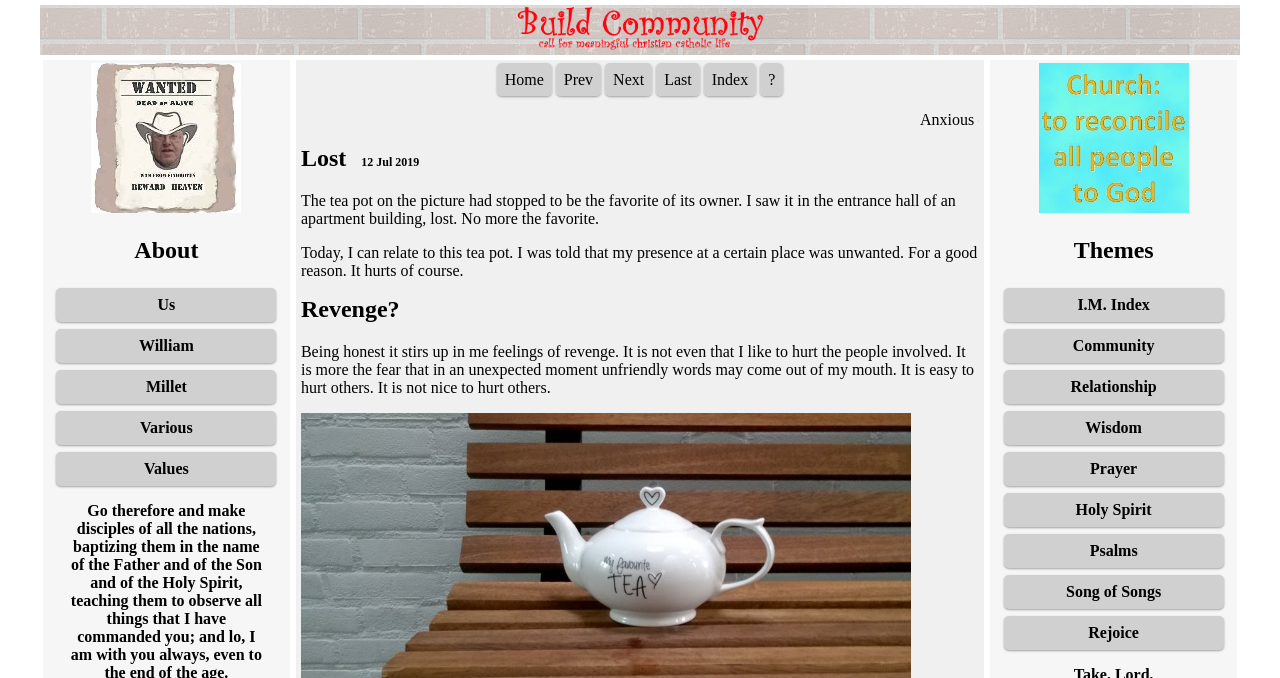How many links are there in the navigation menu?
Using the details shown in the screenshot, provide a comprehensive answer to the question.

The navigation menu is located at the top of the page and contains links to 'Home', 'Prev', 'Next', 'Last', 'Index', and '?'. By counting these links, we can determine that there are 6 links in the navigation menu.